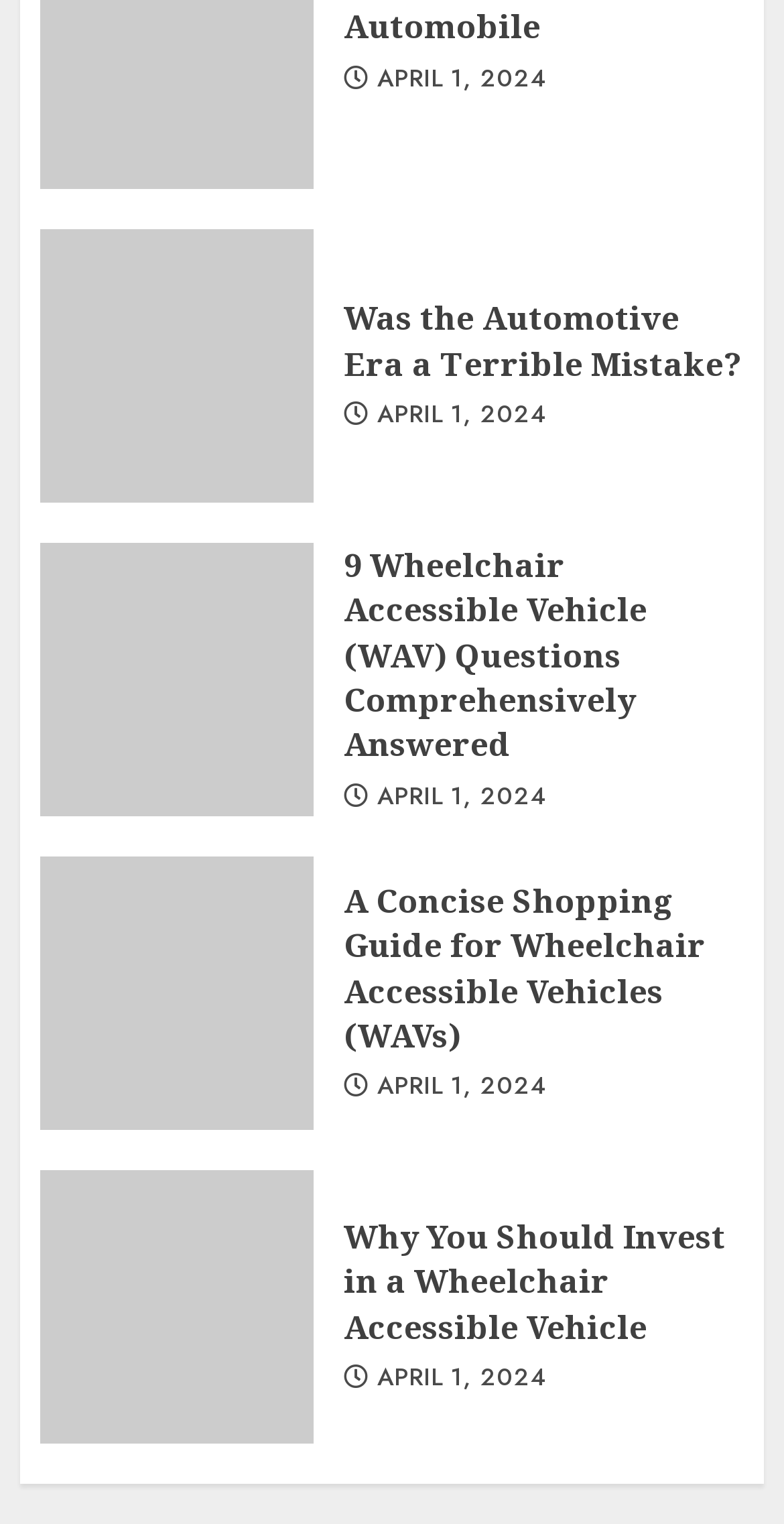Using the description "April 1, 2024", locate and provide the bounding box of the UI element.

[0.481, 0.895, 0.699, 0.917]